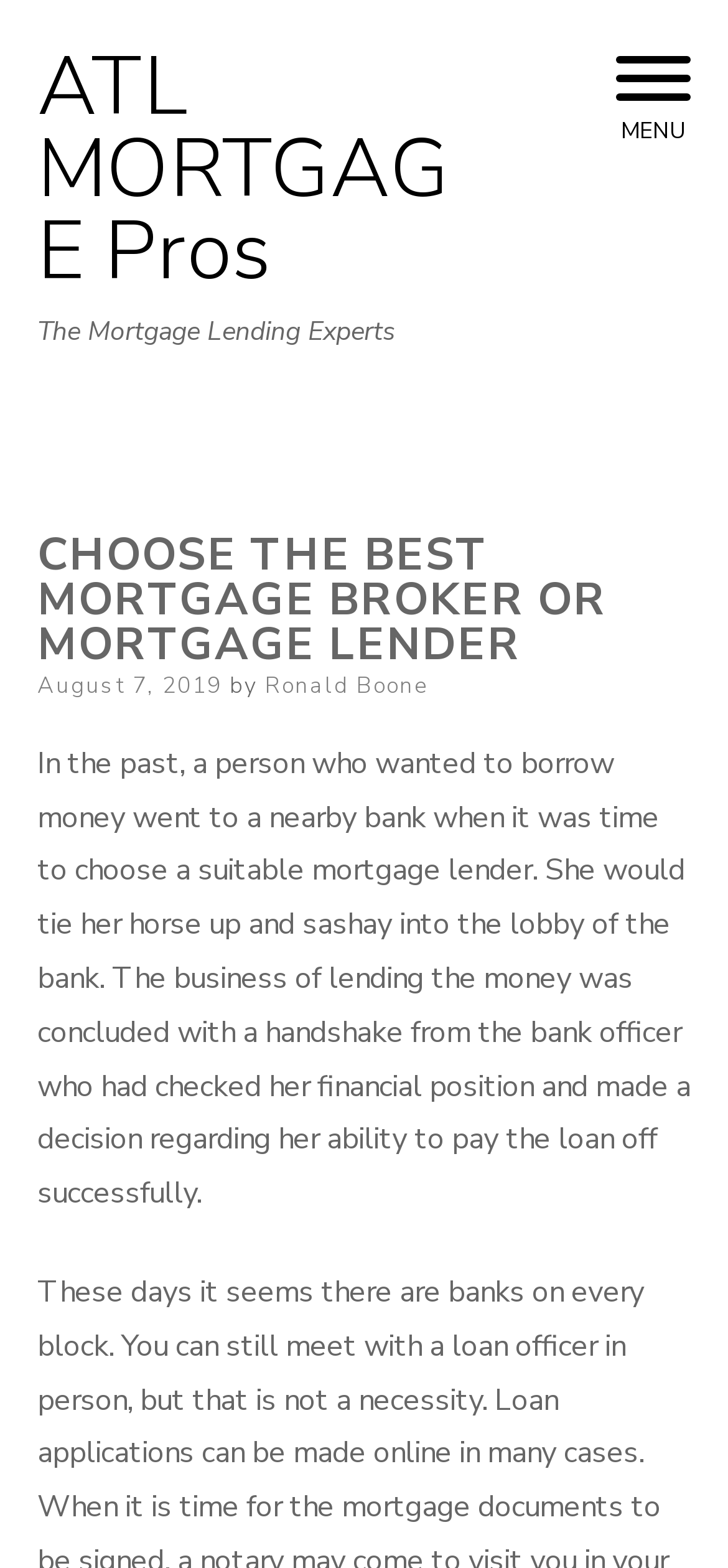What is the name of the website?
Answer the question with a detailed and thorough explanation.

I found the name of the website by looking at the link element with the text 'ATL MORTGAGE Pros' which is located at the top of the webpage.